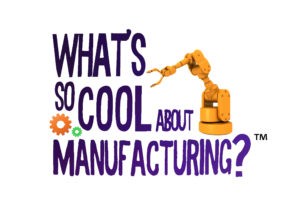What is the symbol of modern manufacturing technology?
Please answer using one word or phrase, based on the screenshot.

Industrial robotic arm